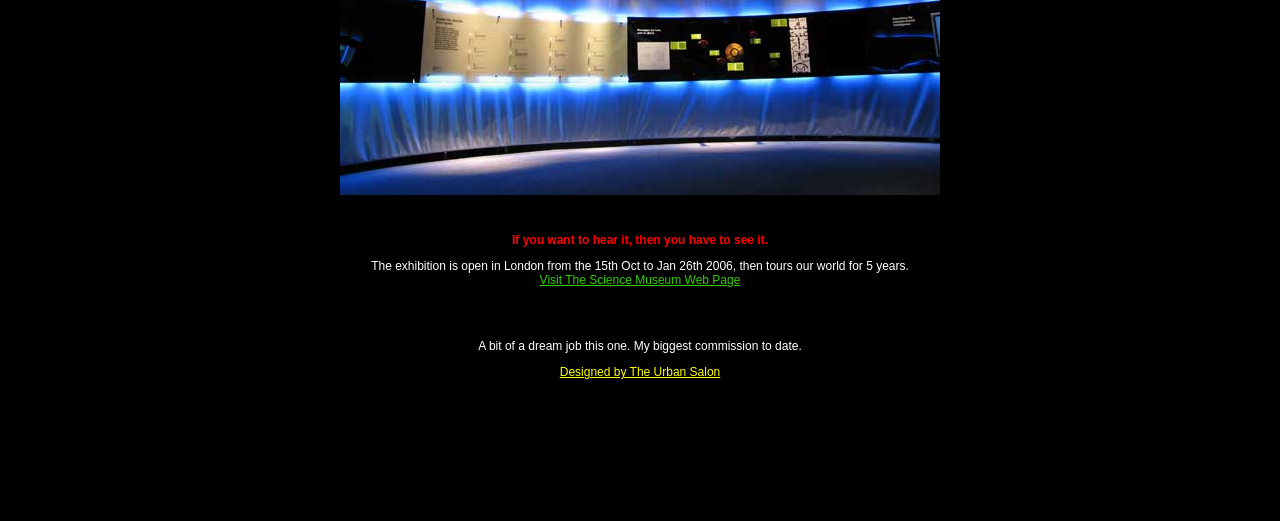Where can I find more information about the exhibition?
Refer to the image and give a detailed answer to the query.

I found the link 'Visit The Science Museum Web Page' which suggests that I can find more information about the exhibition on the Science Museum's website.